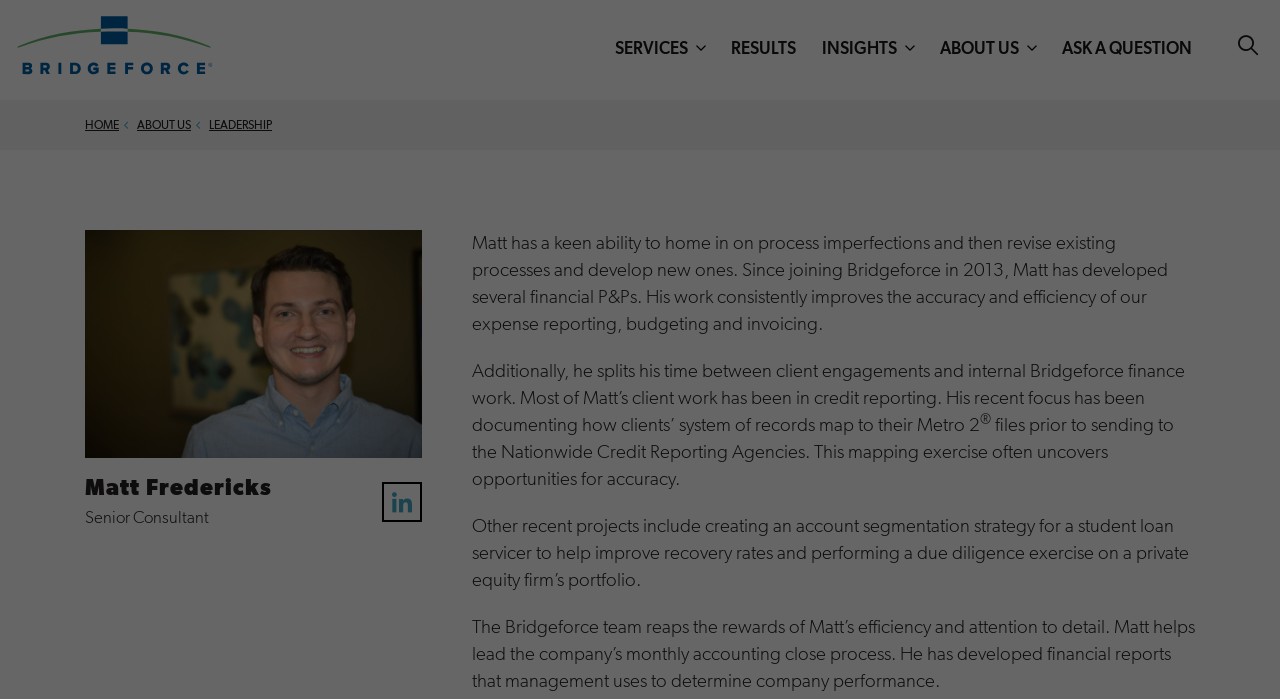Give a full account of the webpage's elements and their arrangement.

The webpage is about Matt Fredericks, a Senior Consultant at Bridgeforce. At the top left corner, there is a small image and a link next to it. Below this, there is a navigation menu with links to "HOME", "ABOUT US", "LEADERSHIP", and others. 

On the top right corner, there are several links, including "SERVICES", "RESULTS", "INSIGHTS", "ABOUT US", and "ASK A QUESTION". Next to these links, there is a small icon represented by "\ue900". 

The main content of the webpage is about Matt Fredericks' work experience and skills. There is a heading with his name, "Matt Fredericks", followed by his title, "Senior Consultant". Below this, there is a brief description of his work, which highlights his ability to identify process imperfections and develop new ones. 

The text then describes his work at Bridgeforce, including his client engagements and internal finance work, with a focus on credit reporting. There are several paragraphs detailing his projects, including documenting clients' system of records, creating an account segmentation strategy, and performing due diligence exercises. 

Throughout the text, there are no images, but there are some icons, such as "\ue90a" and "\ue900", which are likely social media or navigation icons. The text is organized in a clear and concise manner, with a focus on Matt Fredericks' professional experience and skills.